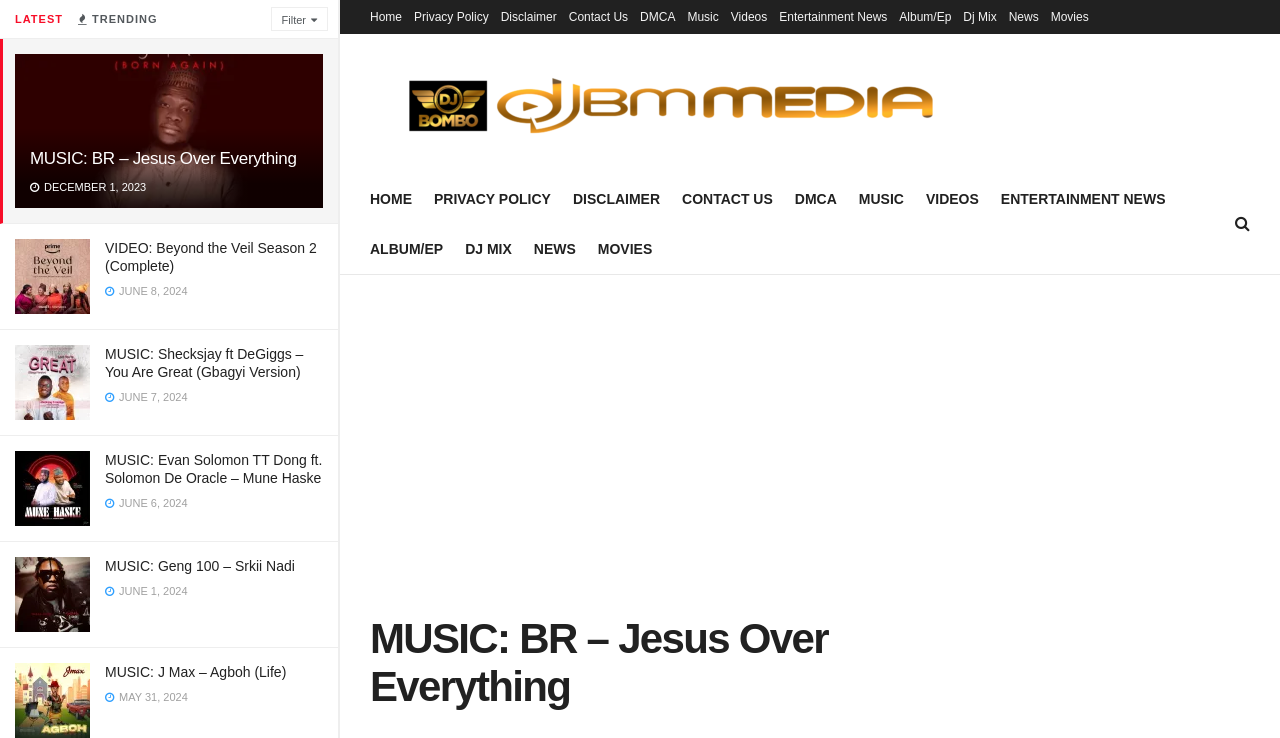Bounding box coordinates must be specified in the format (top-left x, top-left y, bottom-right x, bottom-right y). All values should be floating point numbers between 0 and 1. What are the bounding box coordinates of the UI element described as: Movies

[0.821, 0.0, 0.851, 0.046]